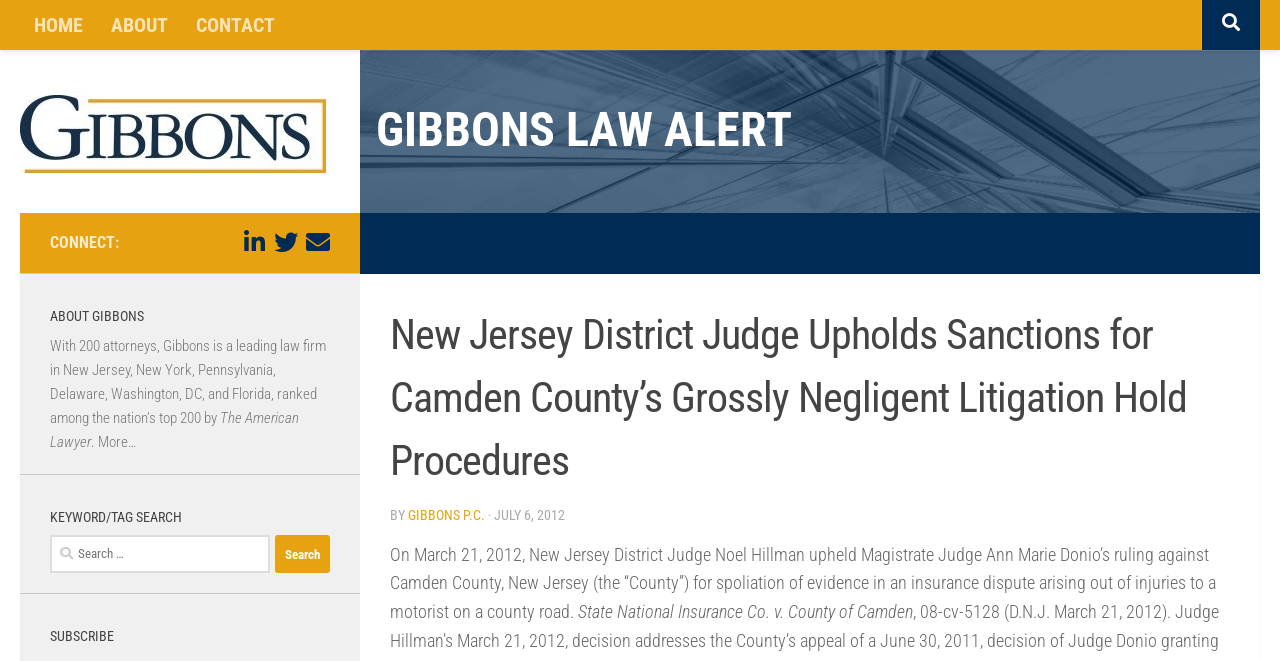Locate the bounding box coordinates of the element I should click to achieve the following instruction: "Click on the 'HOME' link".

[0.016, 0.0, 0.076, 0.076]